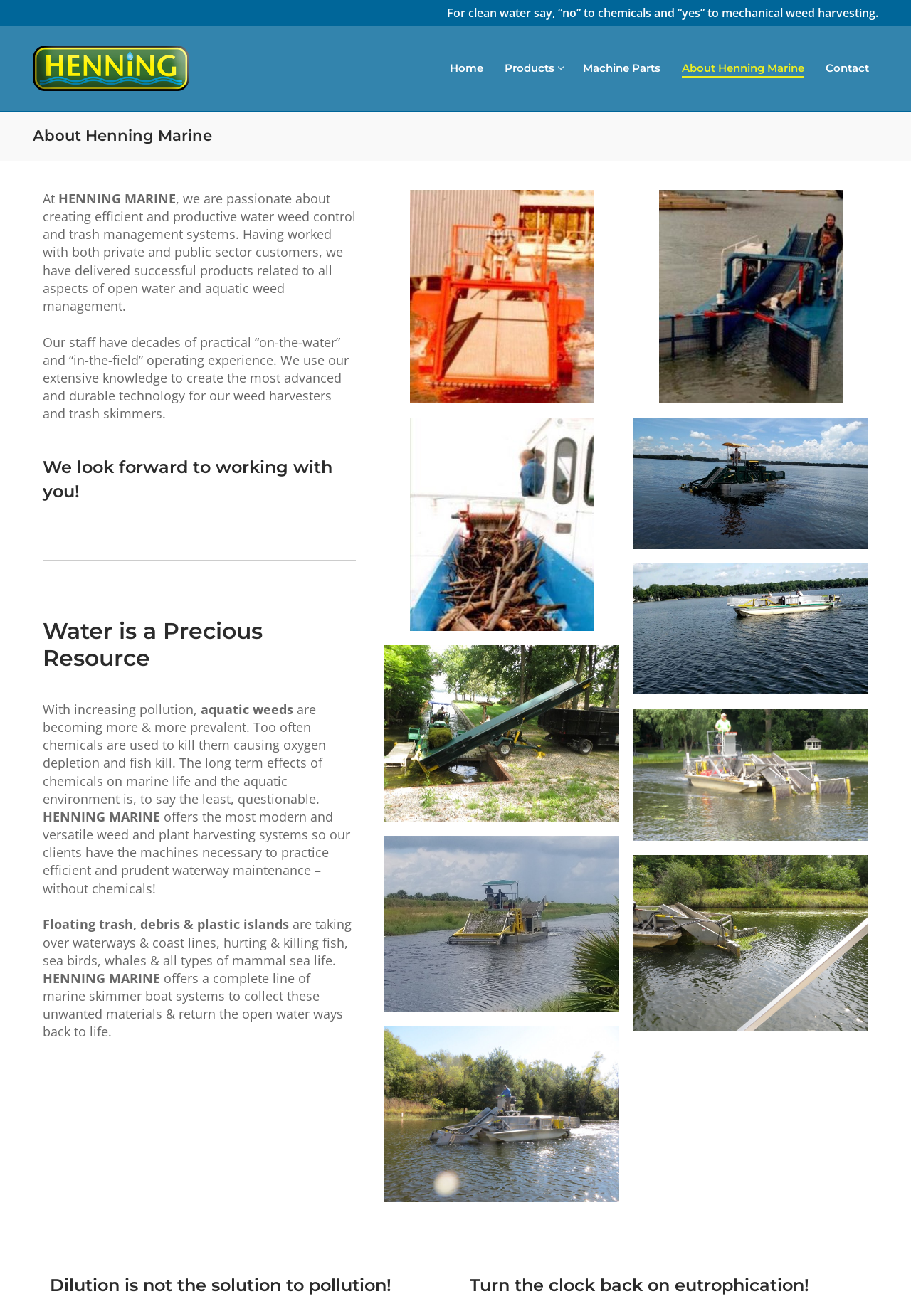Extract the bounding box of the UI element described as: "Products".

[0.544, 0.041, 0.627, 0.062]